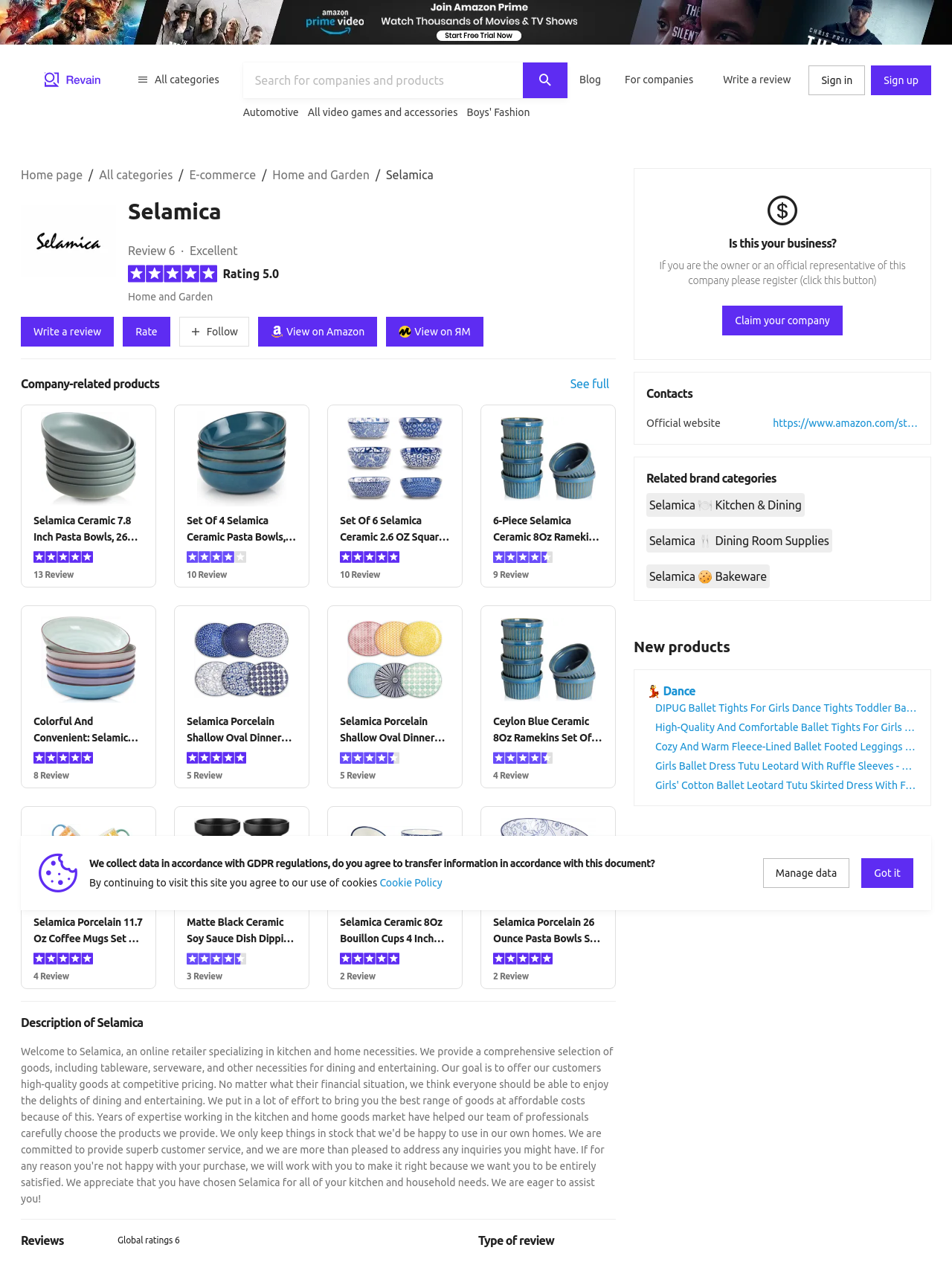Find the bounding box coordinates for the area that should be clicked to accomplish the instruction: "View Selamica company reviews".

[0.022, 0.133, 0.647, 0.275]